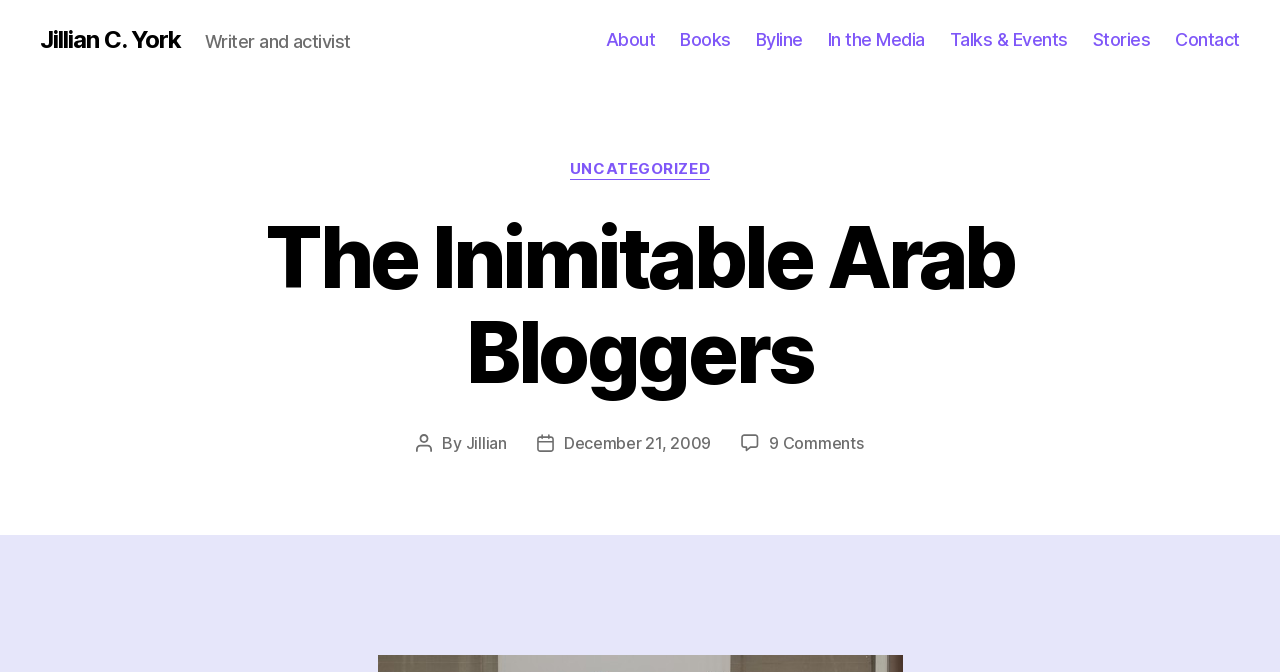What is the category of the latest post?
Answer the question with as much detail as you can, using the image as a reference.

The category of the latest post is UNCATEGORIZED, which is indicated by the link 'UNCATEGORIZED' in the categories section of the page.